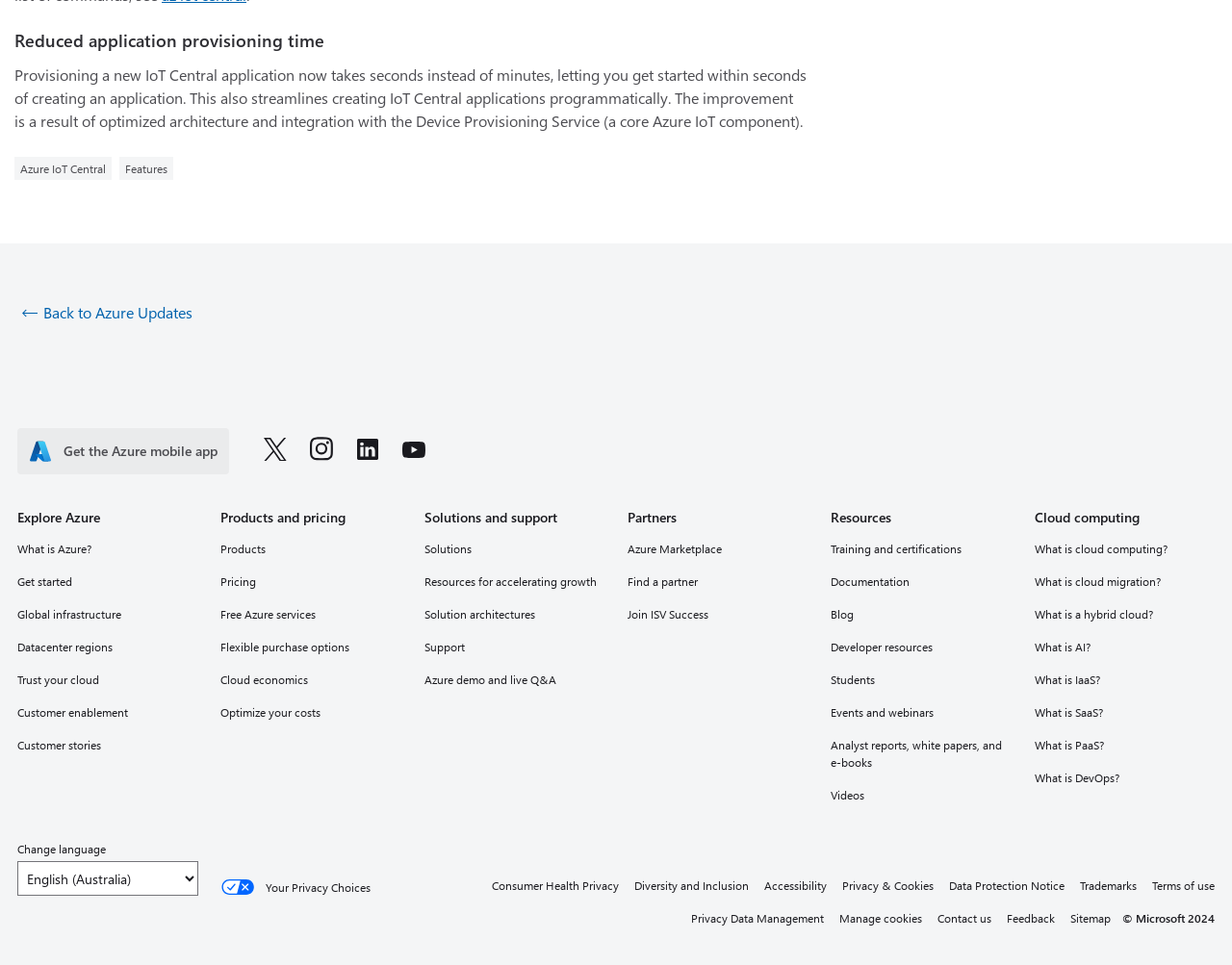Return the bounding box coordinates of the UI element that corresponds to this description: "What is cloud migration?". The coordinates must be given as four float numbers in the range of 0 and 1, [left, top, right, bottom].

[0.84, 0.591, 0.986, 0.613]